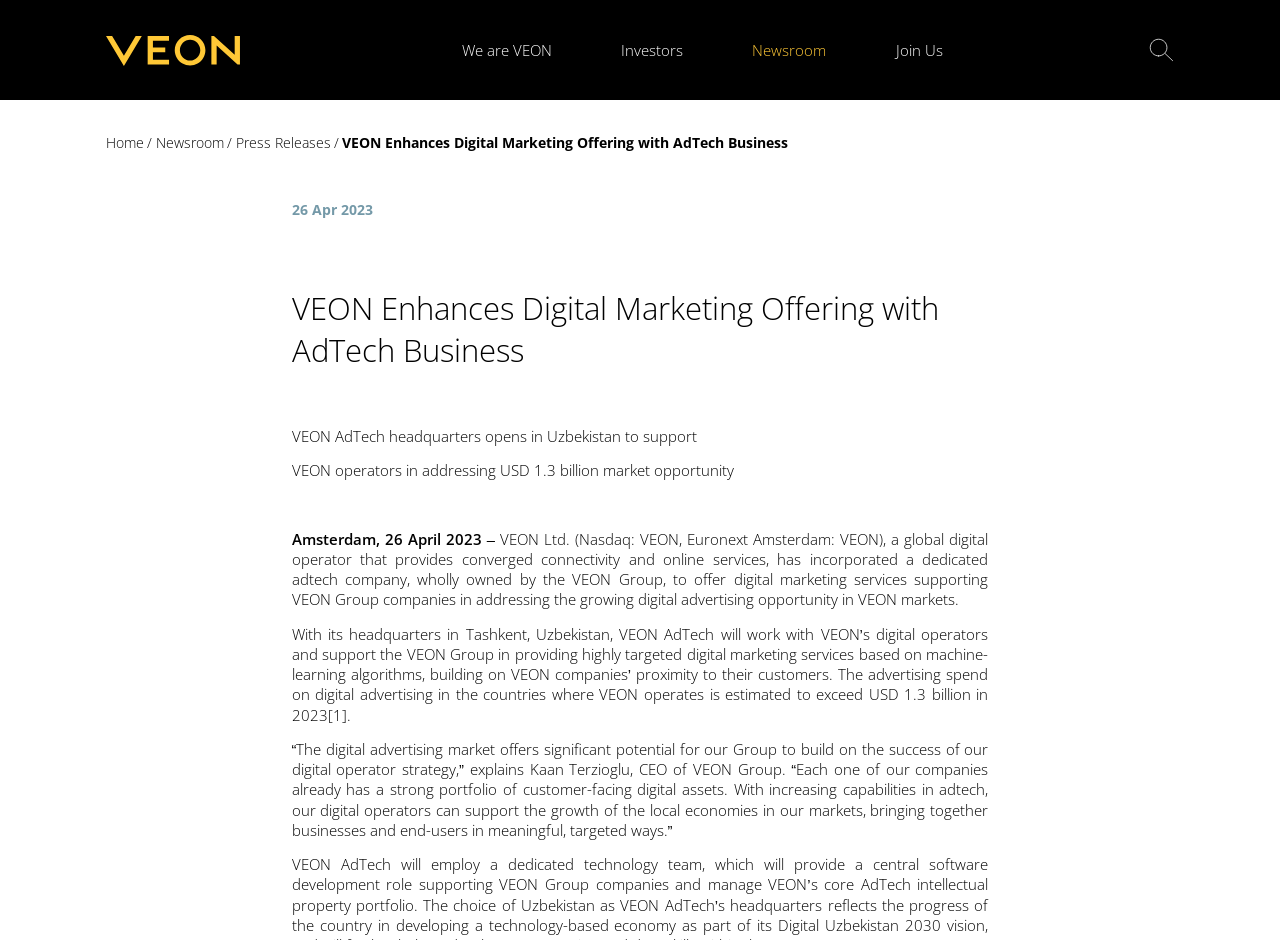Could you locate the bounding box coordinates for the section that should be clicked to accomplish this task: "Search in the search box".

[0.867, 0.053, 0.897, 0.102]